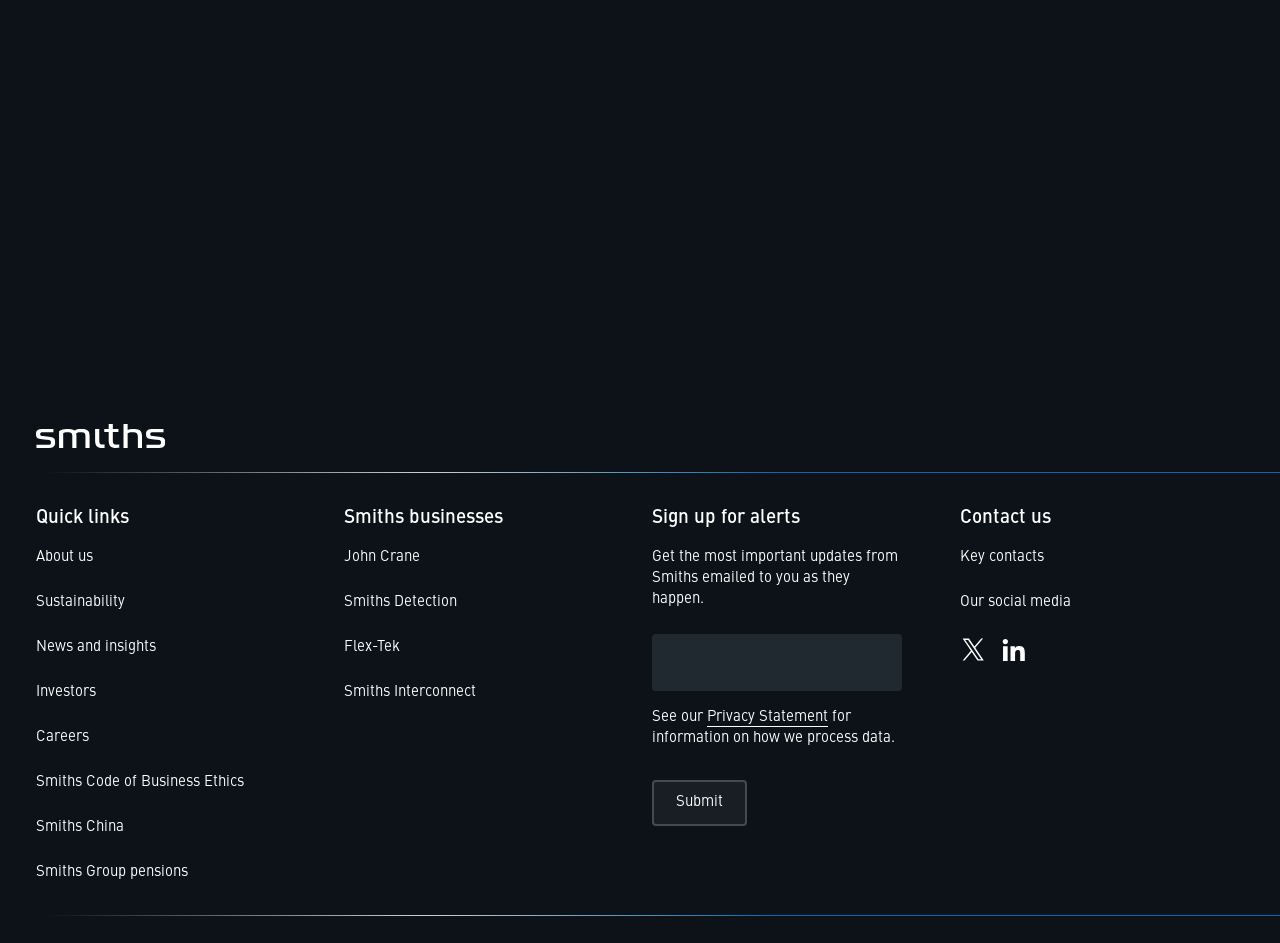Based on the description "Key contacts", find the bounding box of the specified UI element.

[0.75, 0.584, 0.816, 0.6]